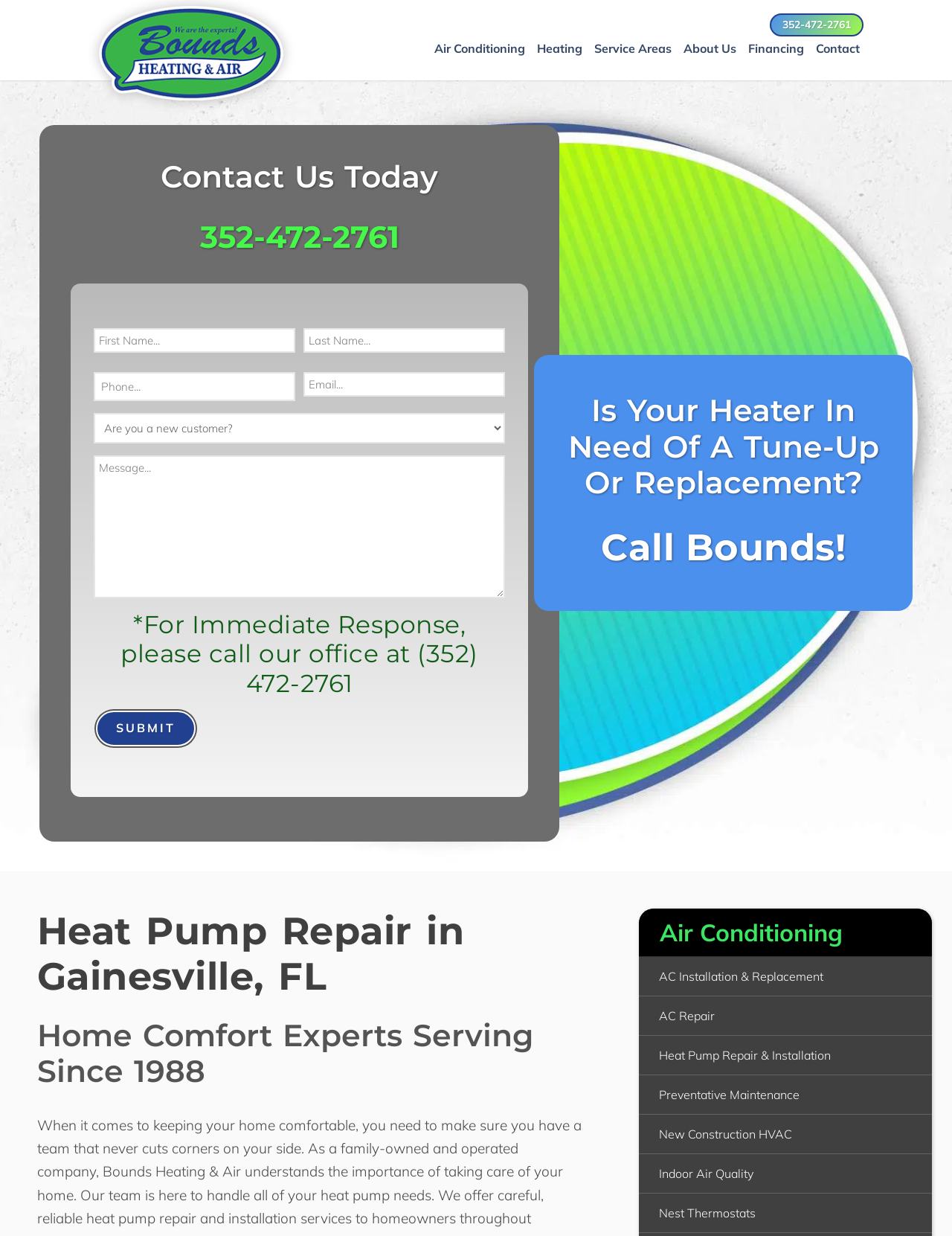What is the purpose of the contact form on the webpage?
Using the image as a reference, answer with just one word or a short phrase.

To submit a message or request